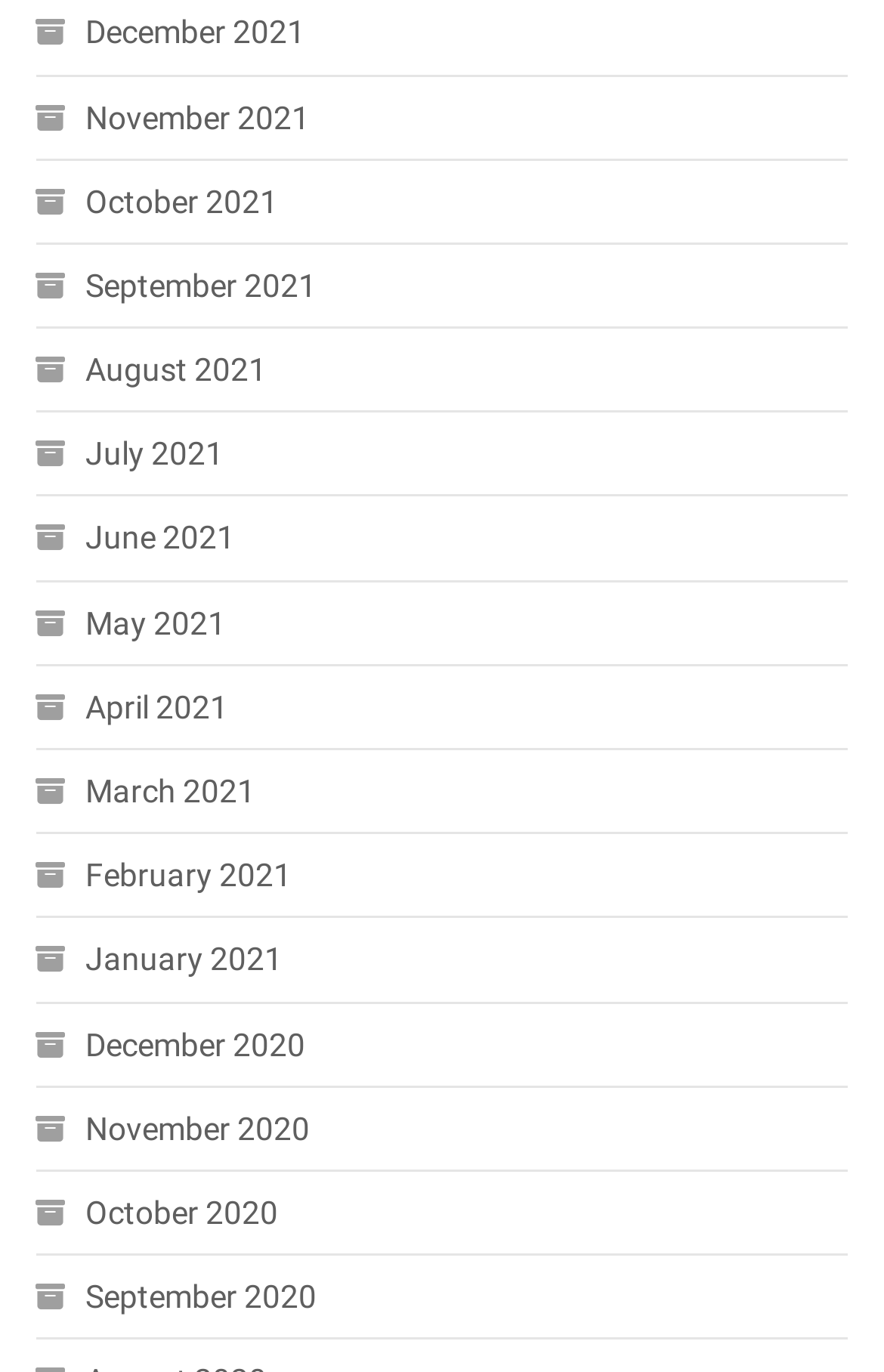Can you provide the bounding box coordinates for the element that should be clicked to implement the instruction: "View October 2021"?

[0.04, 0.125, 0.314, 0.168]